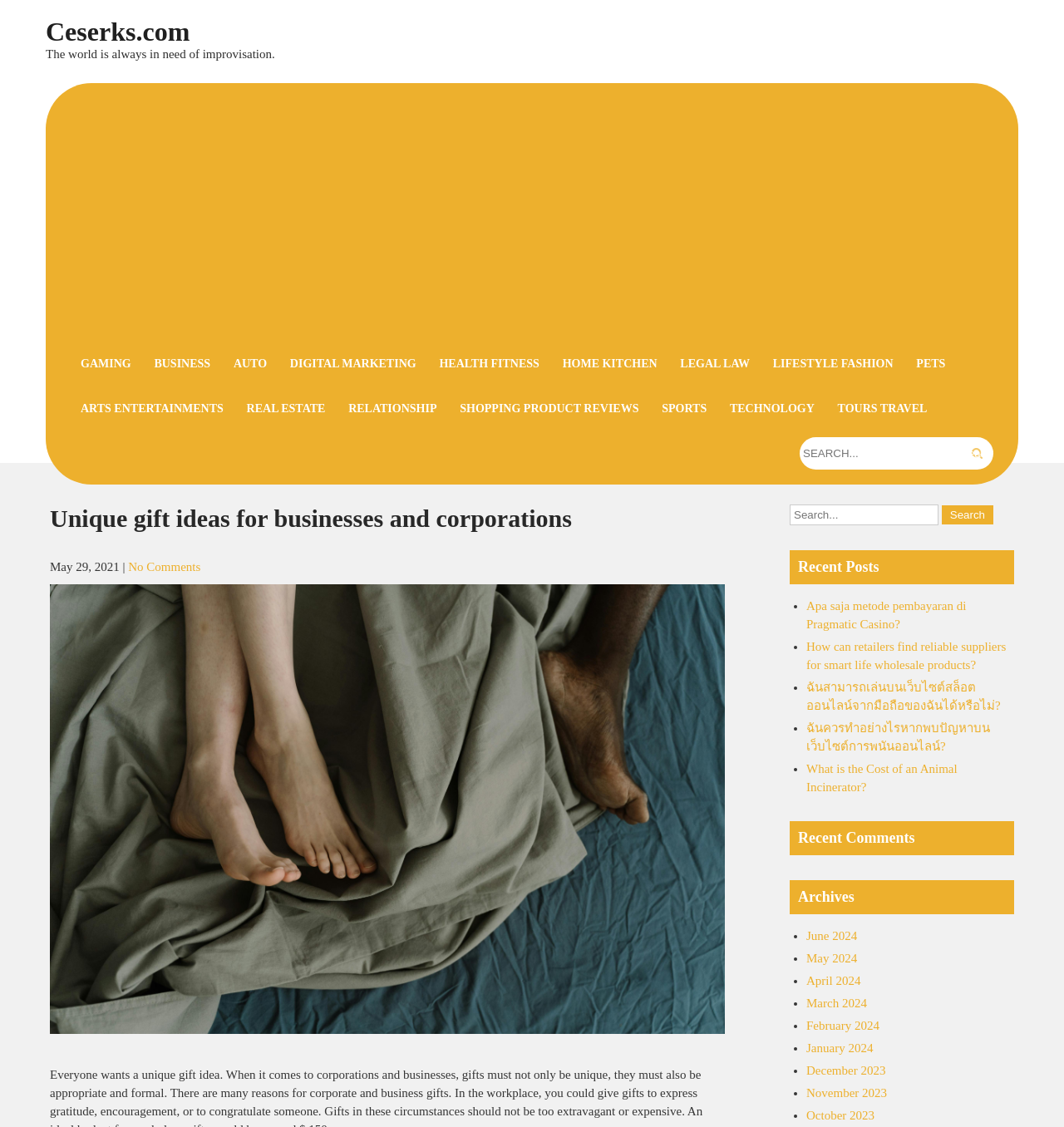Identify and provide the bounding box coordinates of the UI element described: "aria-label="Advertisement" name="aswift_1" title="Advertisement"". The coordinates should be formatted as [left, top, right, bottom], with each number being a float between 0 and 1.

[0.066, 0.088, 0.934, 0.295]